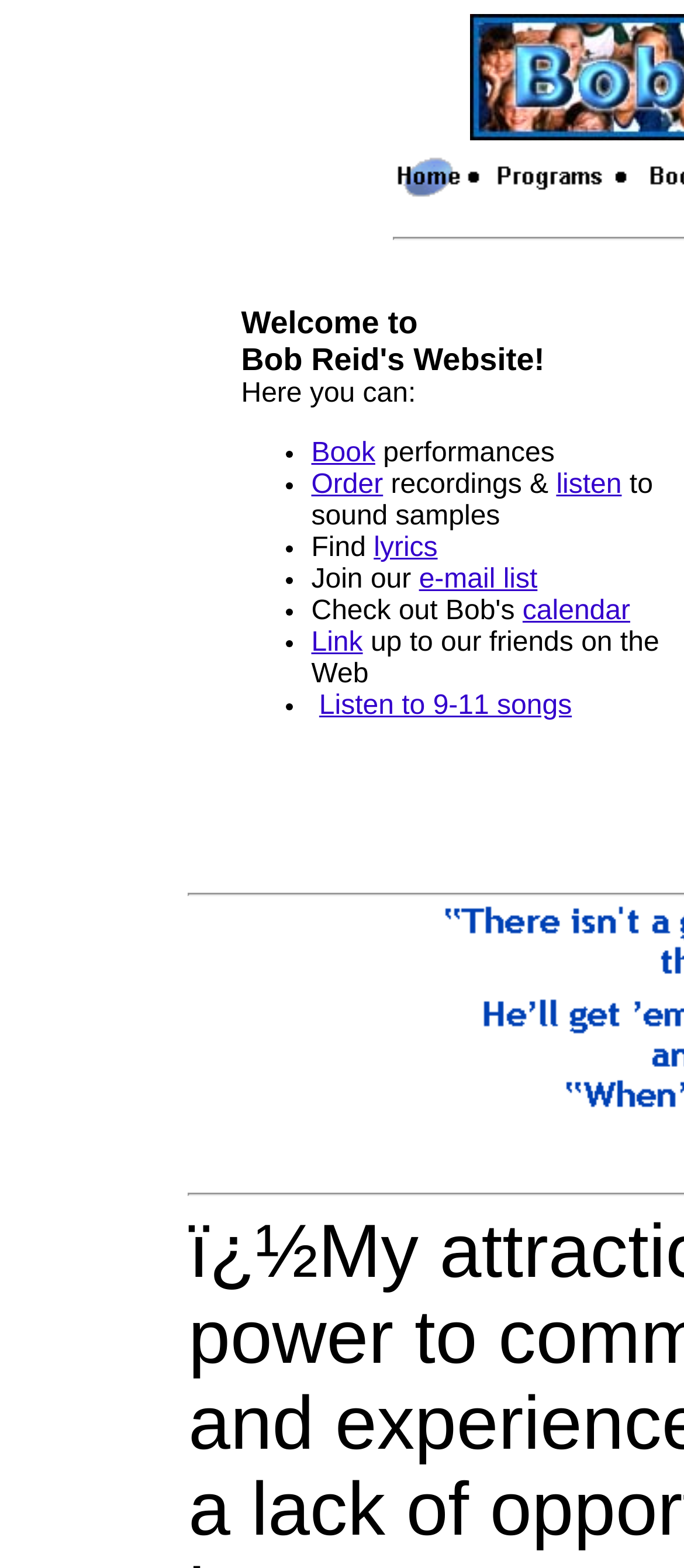Please identify the bounding box coordinates of the clickable area that will allow you to execute the instruction: "Enter a comment".

None